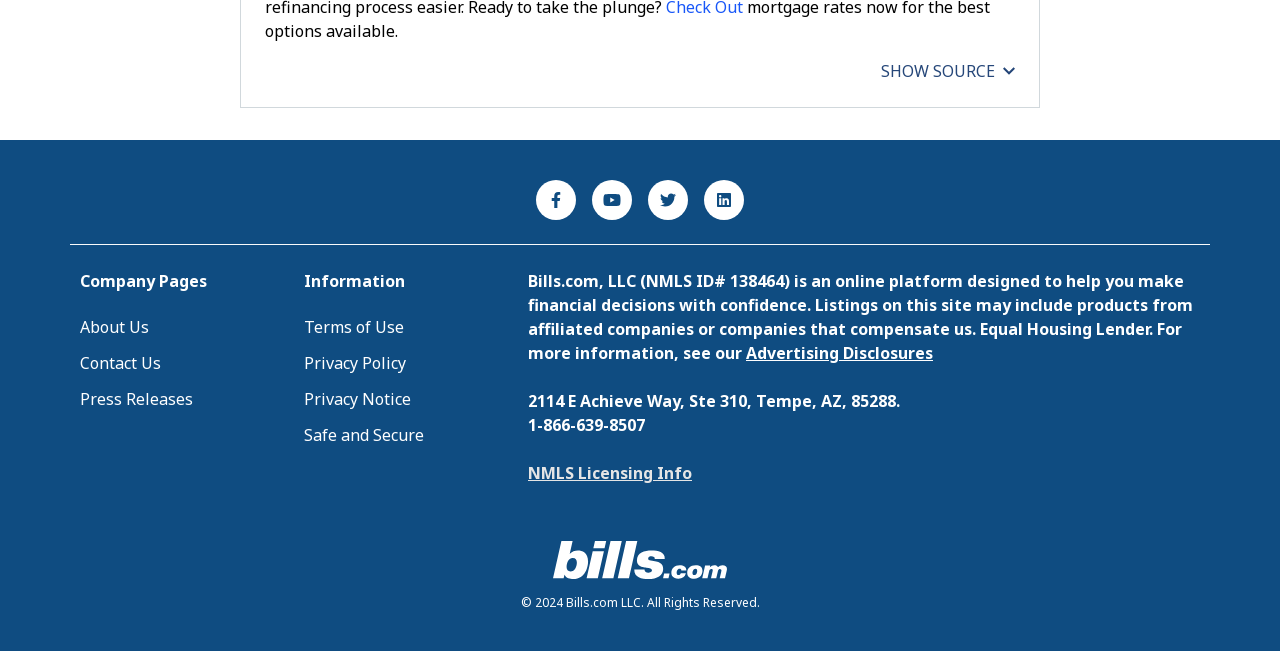Please give a succinct answer to the question in one word or phrase:
Is this company an Equal Housing Lender?

Yes